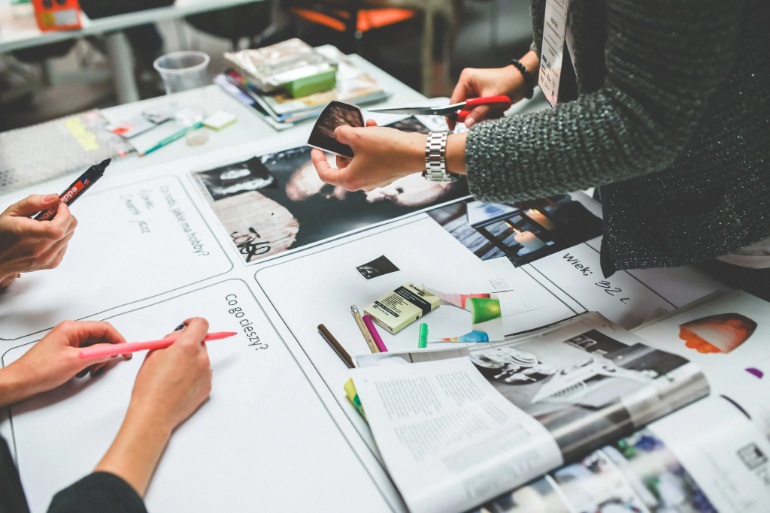Please give a succinct answer to the question in one word or phrase:
What is being used to cut out an image?

scissors